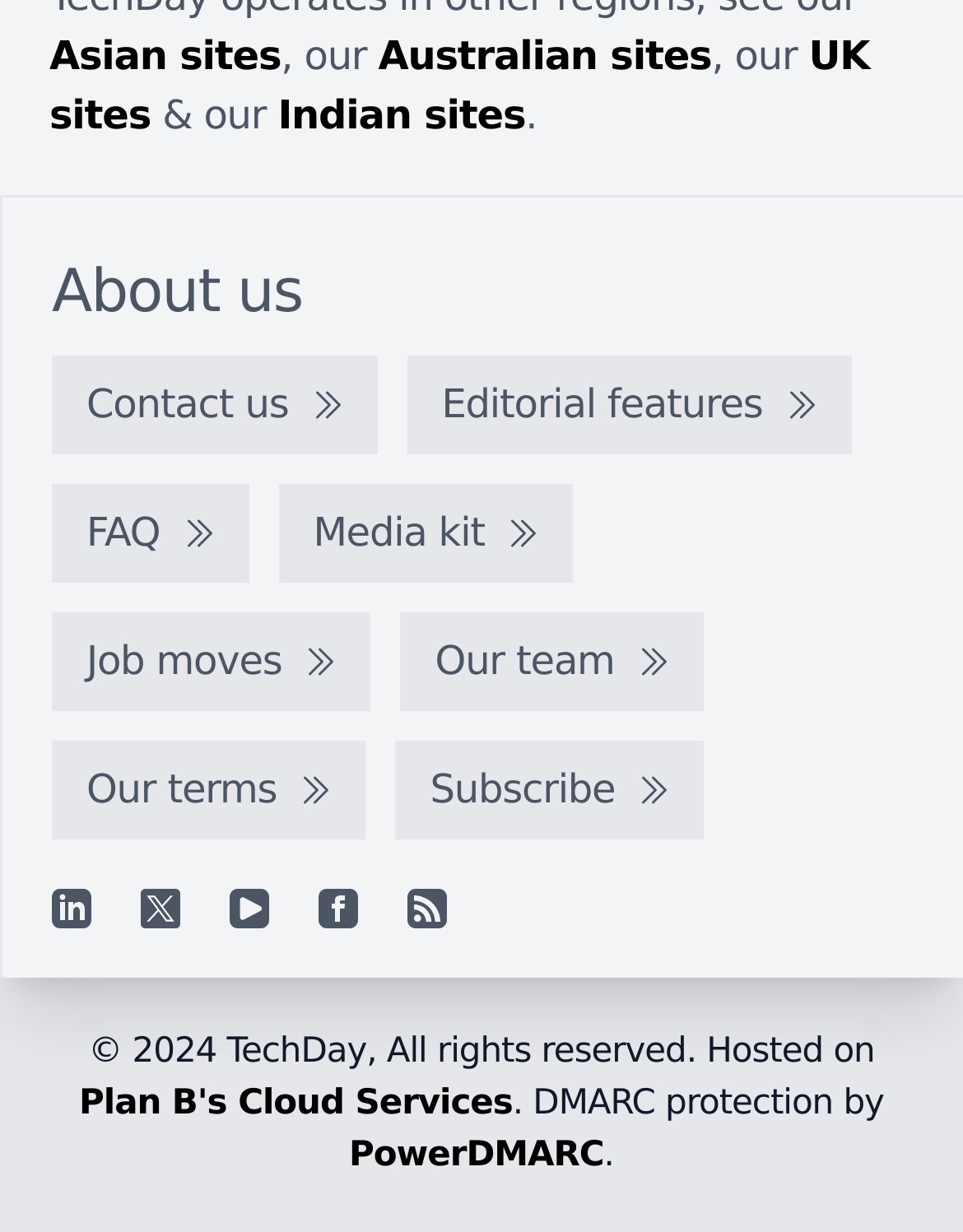Find the UI element described as: "Media kit" and predict its bounding box coordinates. Ensure the coordinates are four float numbers between 0 and 1, [left, top, right, bottom].

[0.289, 0.394, 0.596, 0.474]